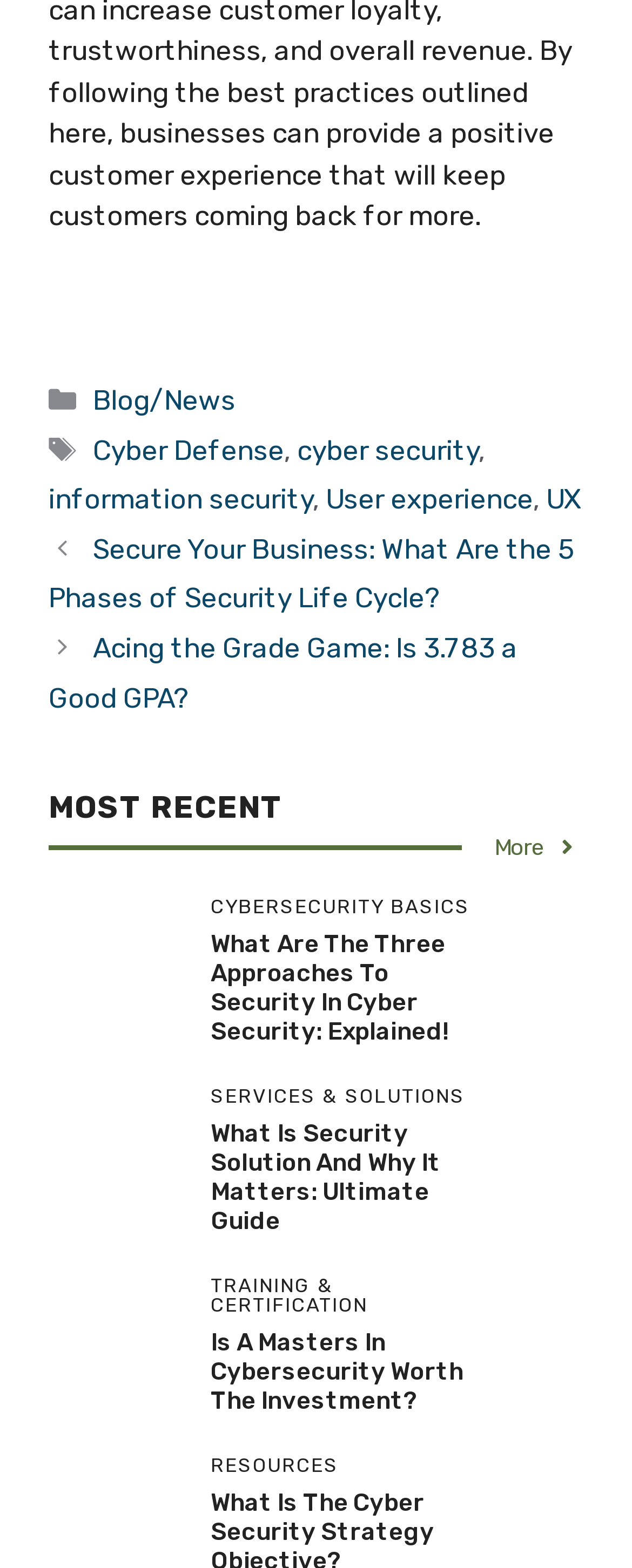Can you find the bounding box coordinates of the area I should click to execute the following instruction: "Explore the 'Cybersecurity Basics' section"?

[0.333, 0.572, 0.756, 0.584]